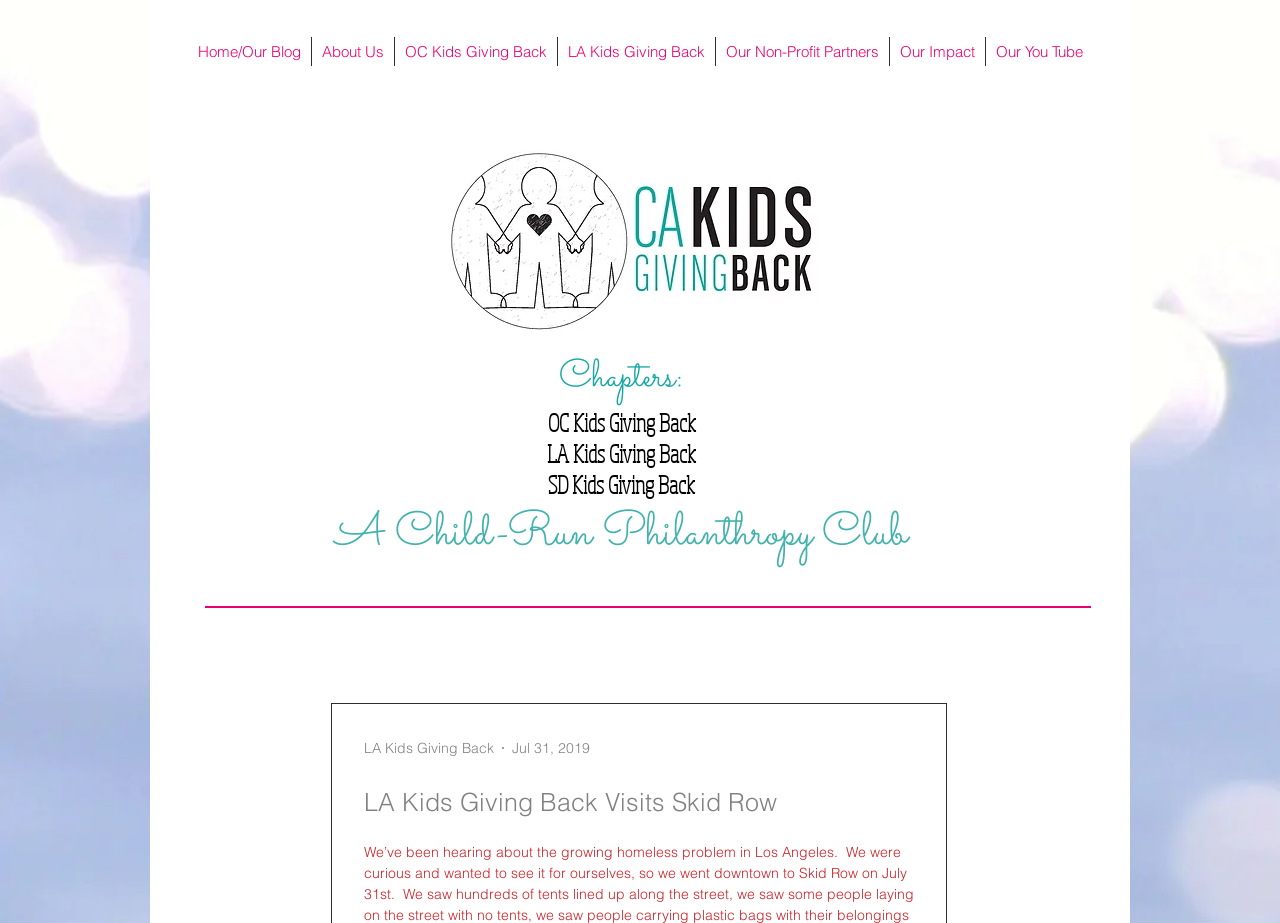Provide the bounding box coordinates of the UI element that matches the description: "Our You Tube".

[0.77, 0.04, 0.854, 0.072]